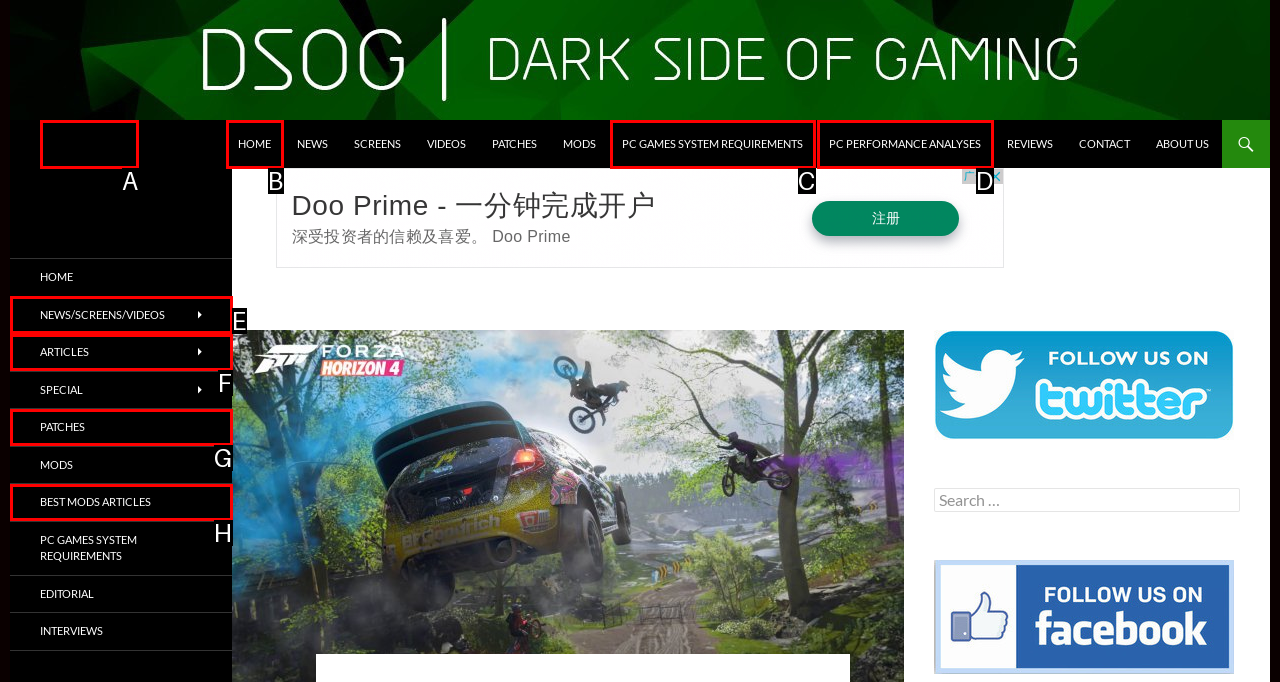Find the option that matches this description: PC Performance Analyses
Provide the corresponding letter directly.

D